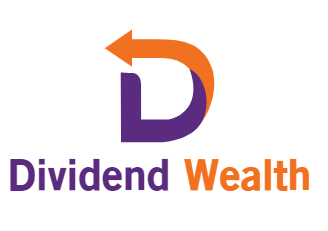What does the partial circular arrow design symbolize?
Provide a concise answer using a single word or phrase based on the image.

Growth and flow of dividends